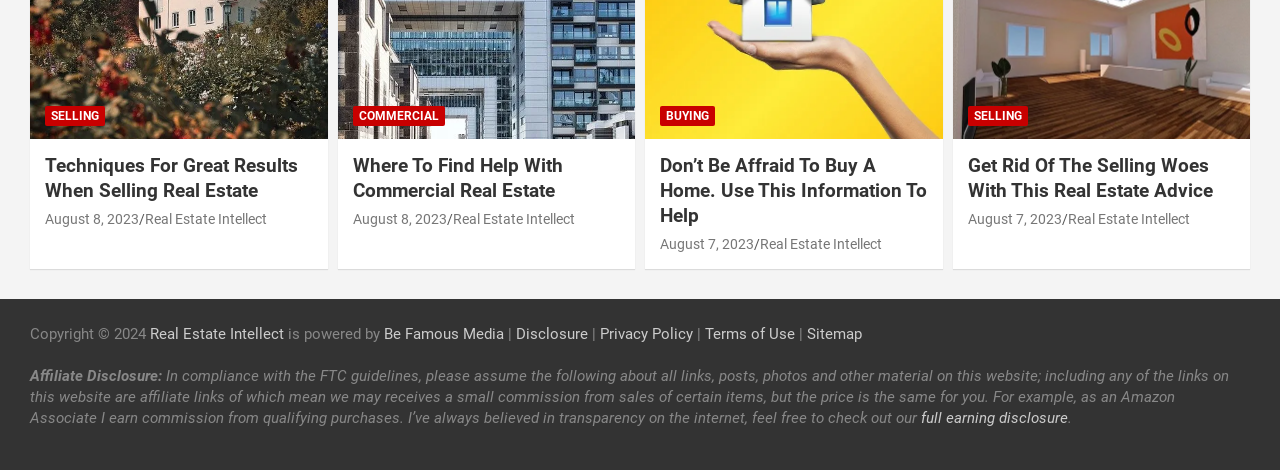Based on the image, provide a detailed and complete answer to the question: 
What is the purpose of the affiliate disclosure?

The affiliate disclosure section explains that the website may receive a small commission from sales of certain items, and the purpose of this disclosure is to provide transparency to the users about the website's earning model.